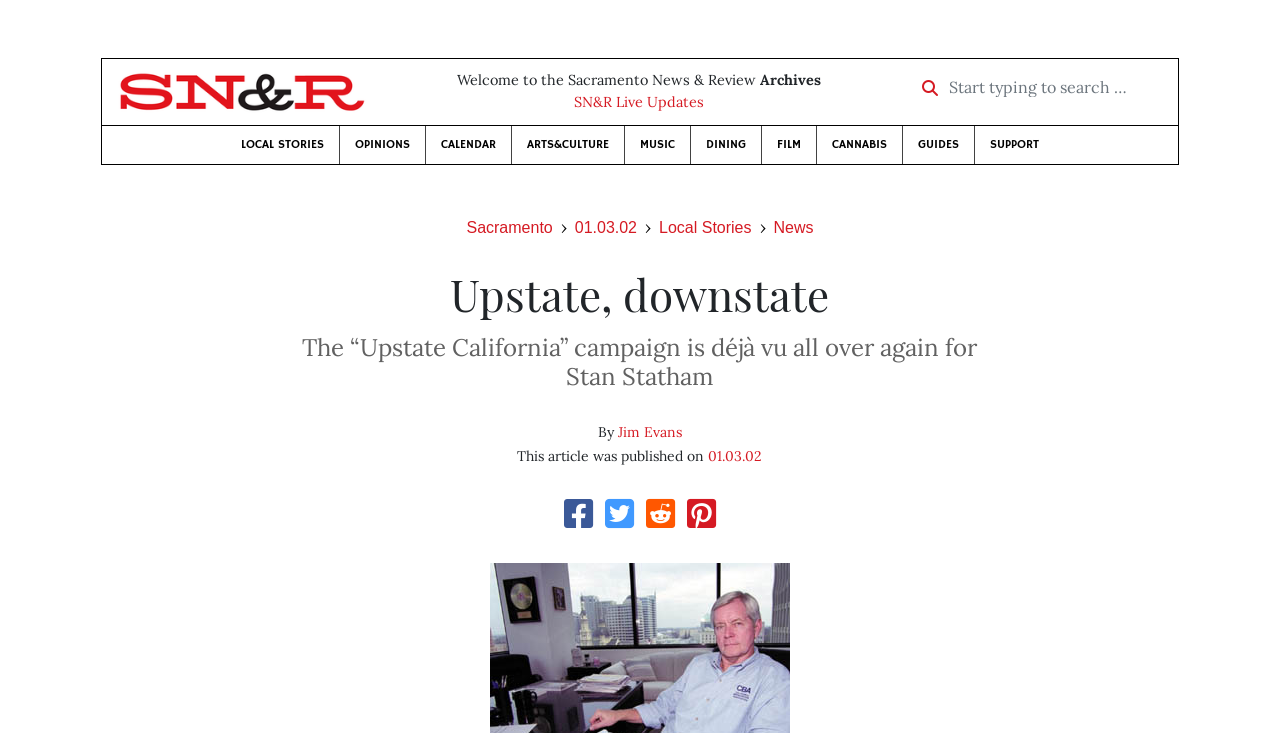Locate the bounding box coordinates of the area to click to fulfill this instruction: "Click the 'Careers' link". The bounding box should be presented as four float numbers between 0 and 1, in the order [left, top, right, bottom].

None